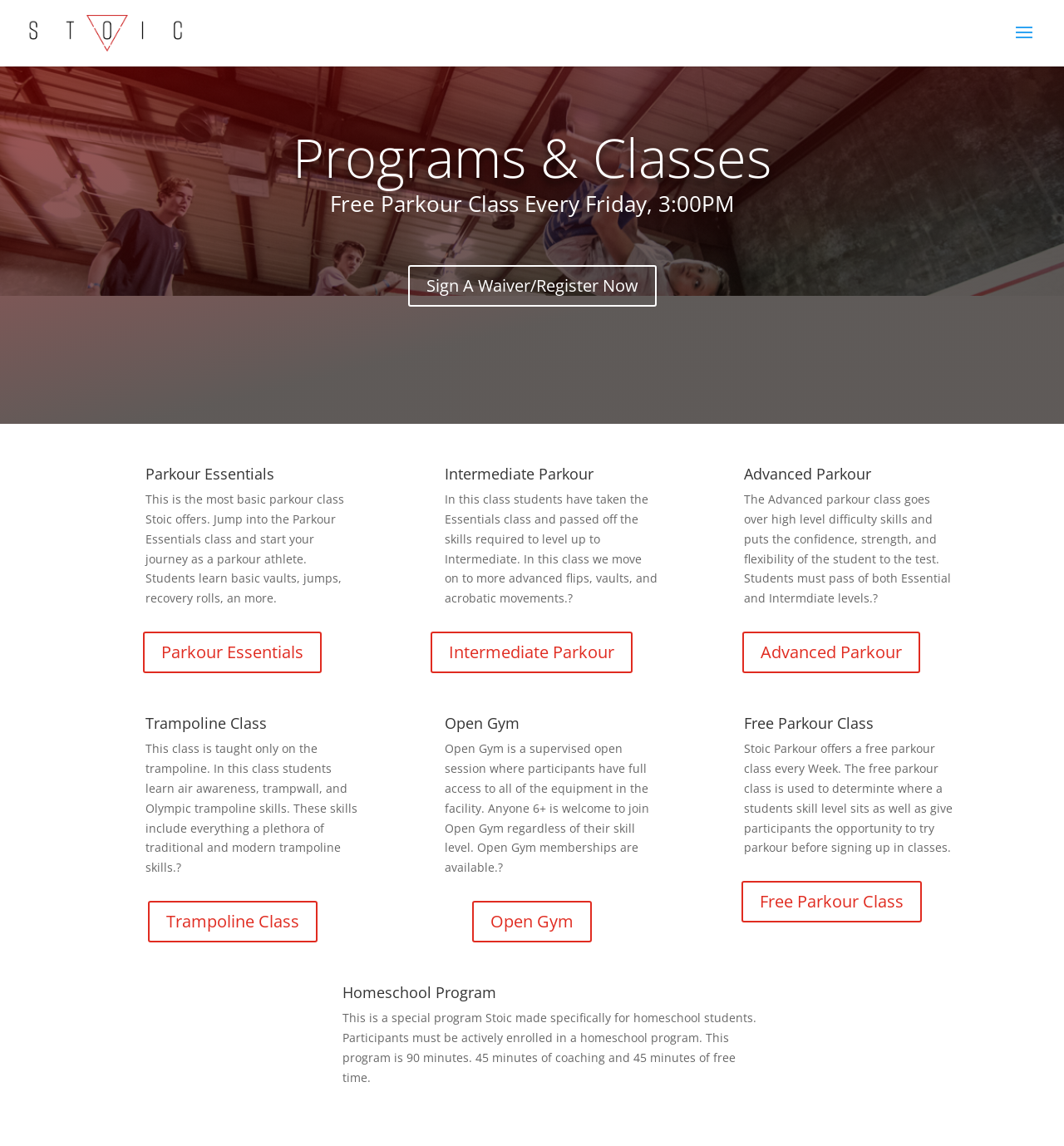Create a detailed summary of all the visual and textual information on the webpage.

The webpage is about Stoic Parkour Academy, showcasing various programs and classes offered by the academy. At the top, there is a logo of Stoic Parkour Academy, accompanied by a link to the academy's homepage. Below the logo, there is a heading "Programs & Classes" followed by a subheading "Free Parkour Class Every Friday, 3:00PM". 

To the right of the subheading, there is a call-to-action button "Sign A Waiver/Register Now" with a link to register for a class. Below this section, there are four columns of program listings, each containing a heading, a brief description, and a link to learn more about the program. 

The first column lists "Parkour Essentials", "Intermediate Parkour", and "Advanced Parkour" classes, which are parkour training programs with increasing levels of difficulty. The second column lists "Trampoline Class" and "Open Gym" programs, which focus on trampoline skills and open gym sessions, respectively. The third column lists "Free Parkour Class" and "Homeschool Program", which offer a free parkour class and a special program for homeschool students, respectively. 

Each program listing includes a heading, a brief description, and a link to learn more about the program. The descriptions provide information about the skills taught, the level of difficulty, and the target audience for each program.